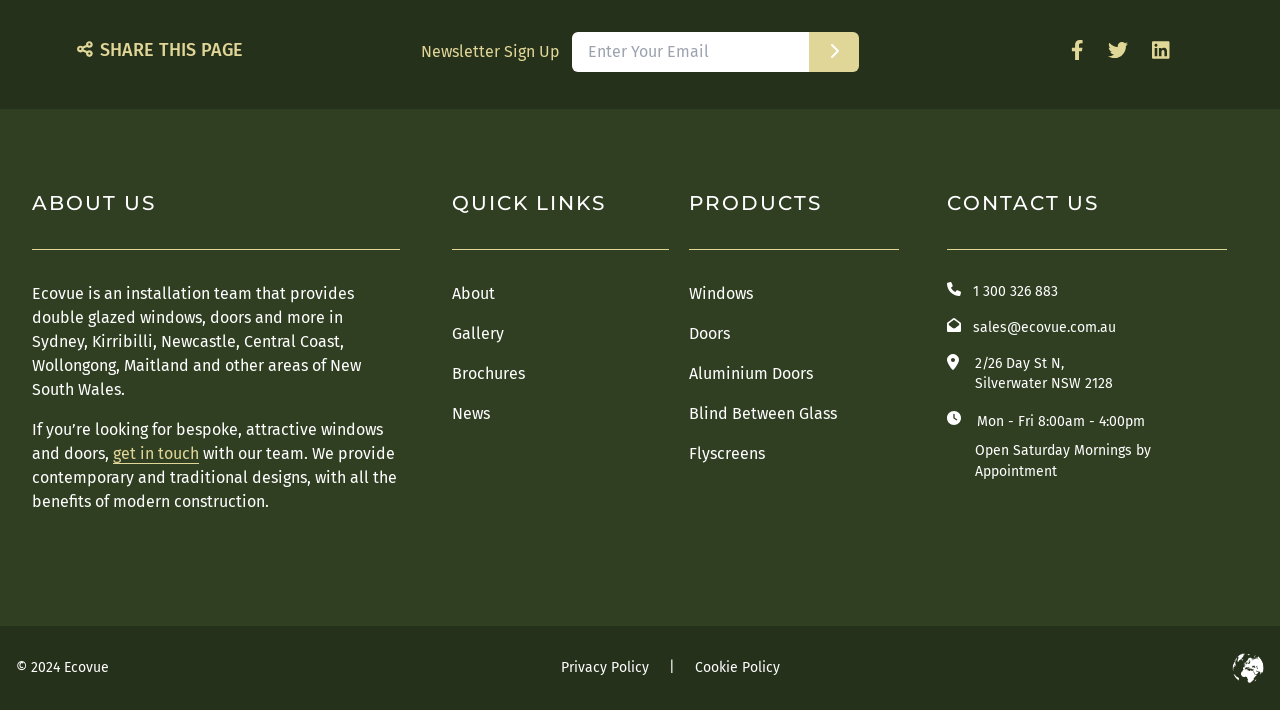What is the company name?
Please use the visual content to give a single word or phrase answer.

Ecovue